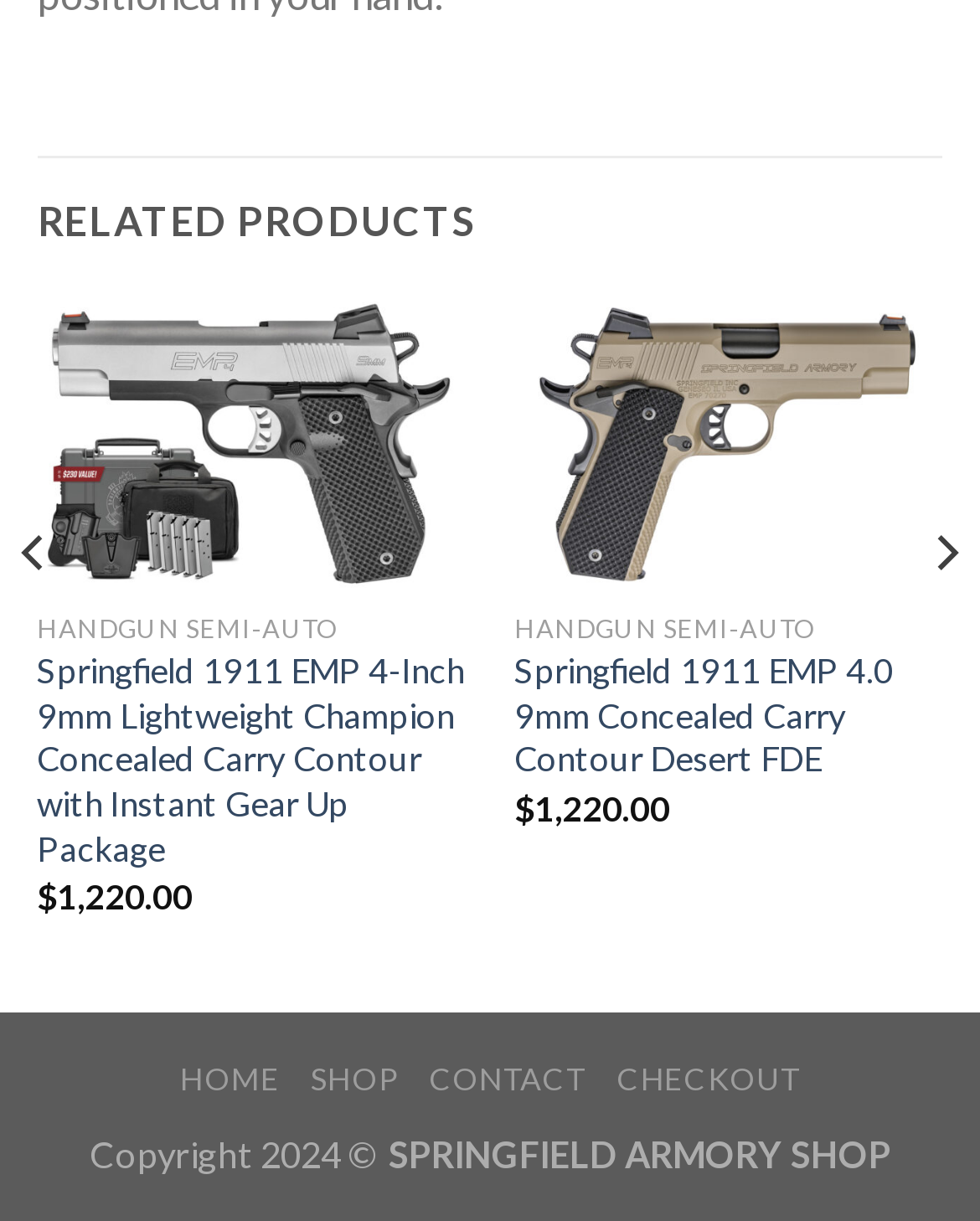Use the details in the image to answer the question thoroughly: 
How many product images are visible on the webpage?

There are two product images visible on the webpage, one associated with the 'Previous' button and one associated with the 'Next' button. These images are likely used to display different views of the product.